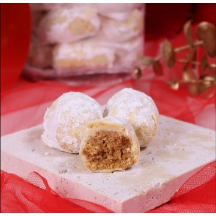Provide a thorough description of the contents of the image.

The image showcases a beautifully arranged selection of Kueh Makmur, a traditional festive delicacy. These round, powdered cookies are displayed on a textured surface, with one cookie cut in half to reveal its delightful filling, highlighting the golden, nutty interior. The setting is enhanced by a vibrant red backdrop, creating a warm, celebratory atmosphere perfect for festive gatherings. In the background, a hint of a decorative element adds to the overall aesthetic, making this presentation both inviting and appetizing, ideal for those seeking a sweet treat during the holidays.